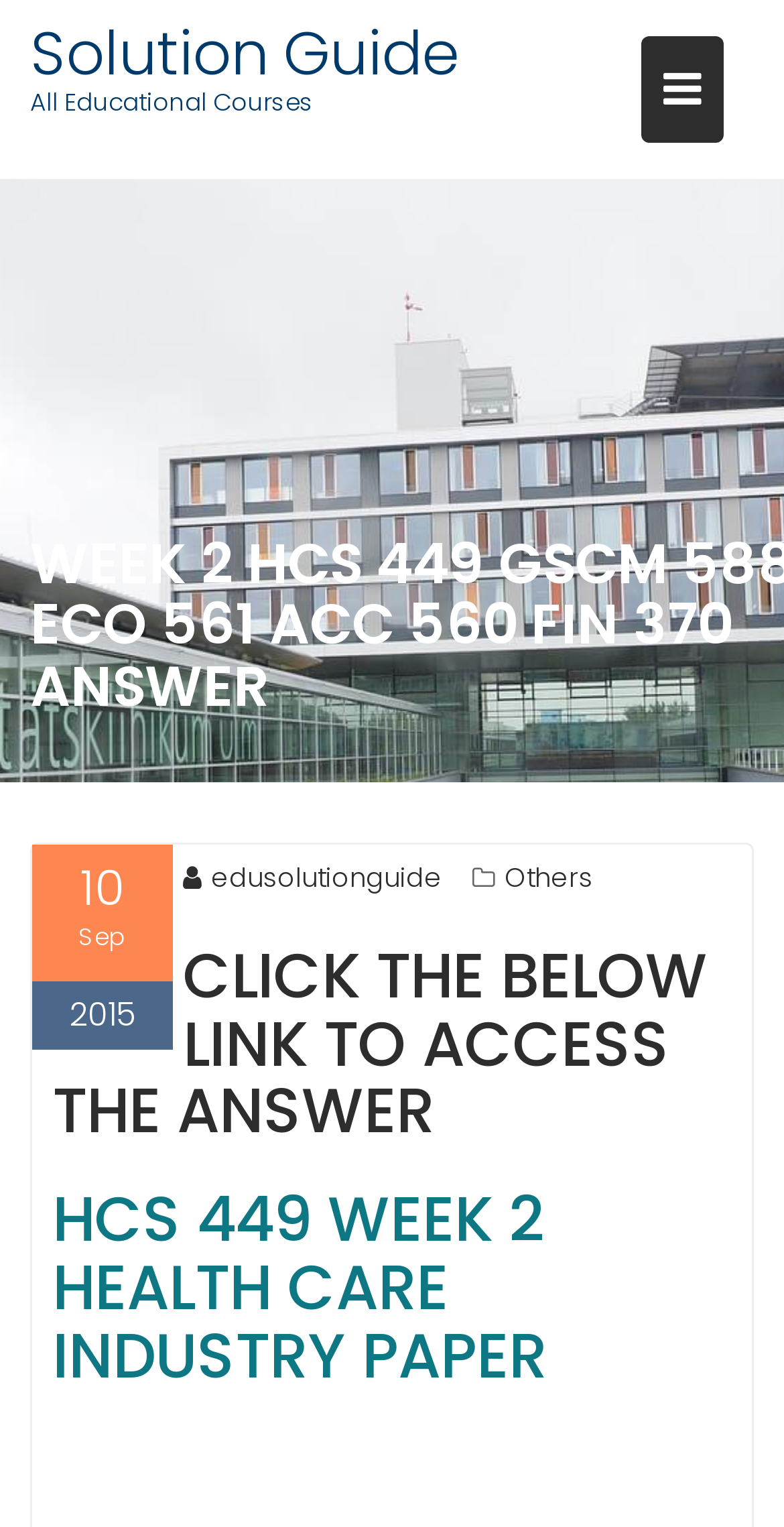Please provide a comprehensive response to the question below by analyzing the image: 
How many links are present in the footer section?

The footer section can be identified by the element 'FooterAsNonLandmark' and it contains two links, namely ' edusolutionguide' and 'Others'.